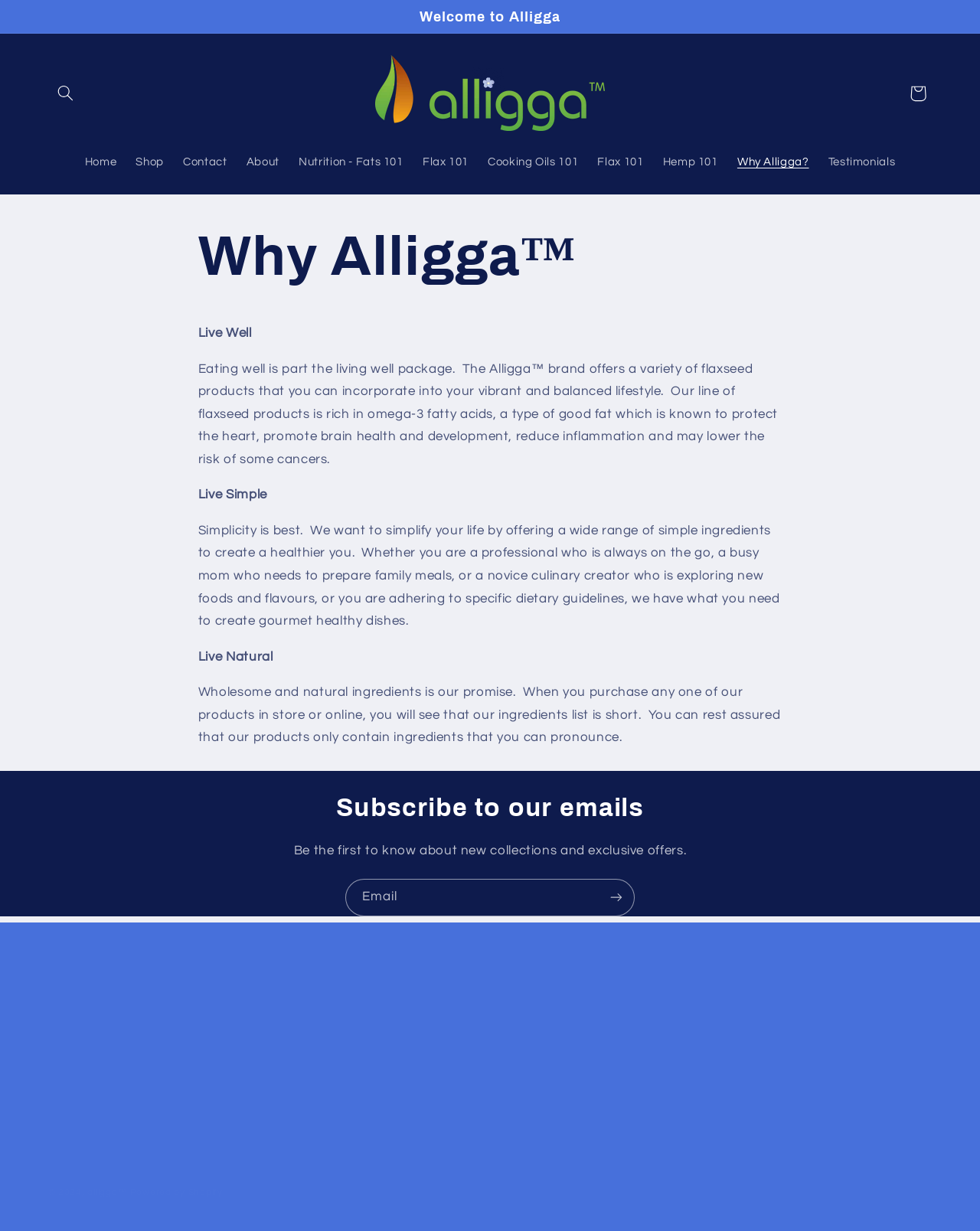Show the bounding box coordinates of the element that should be clicked to complete the task: "Go to the home page".

[0.077, 0.118, 0.129, 0.146]